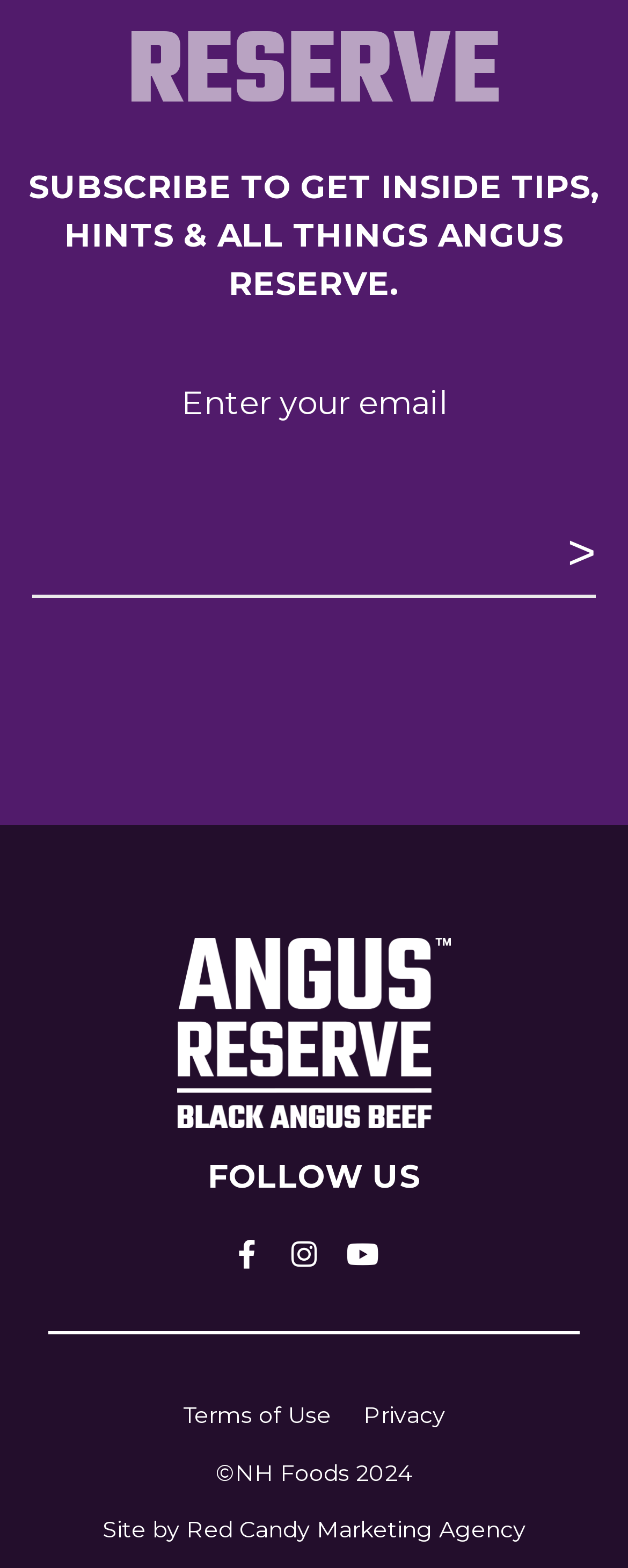Please provide a detailed answer to the question below based on the screenshot: 
What is the name of the marketing agency that designed the webpage?

The name of the marketing agency is mentioned in the link element with the text 'Red Candy Marketing Agency' at the bottom of the webpage, which is preceded by the static text 'Site by'.